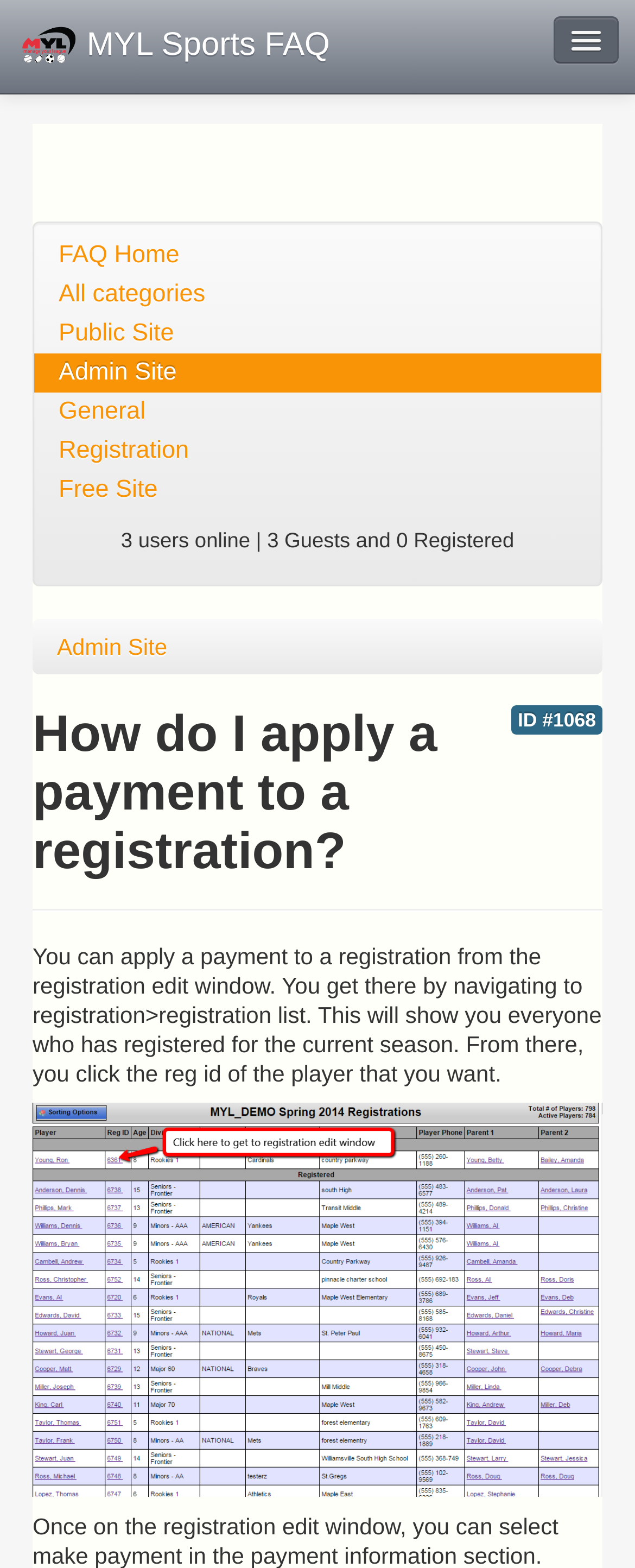Answer the question in one word or a short phrase:
What is the purpose of the registration edit window?

Apply a payment to a registration